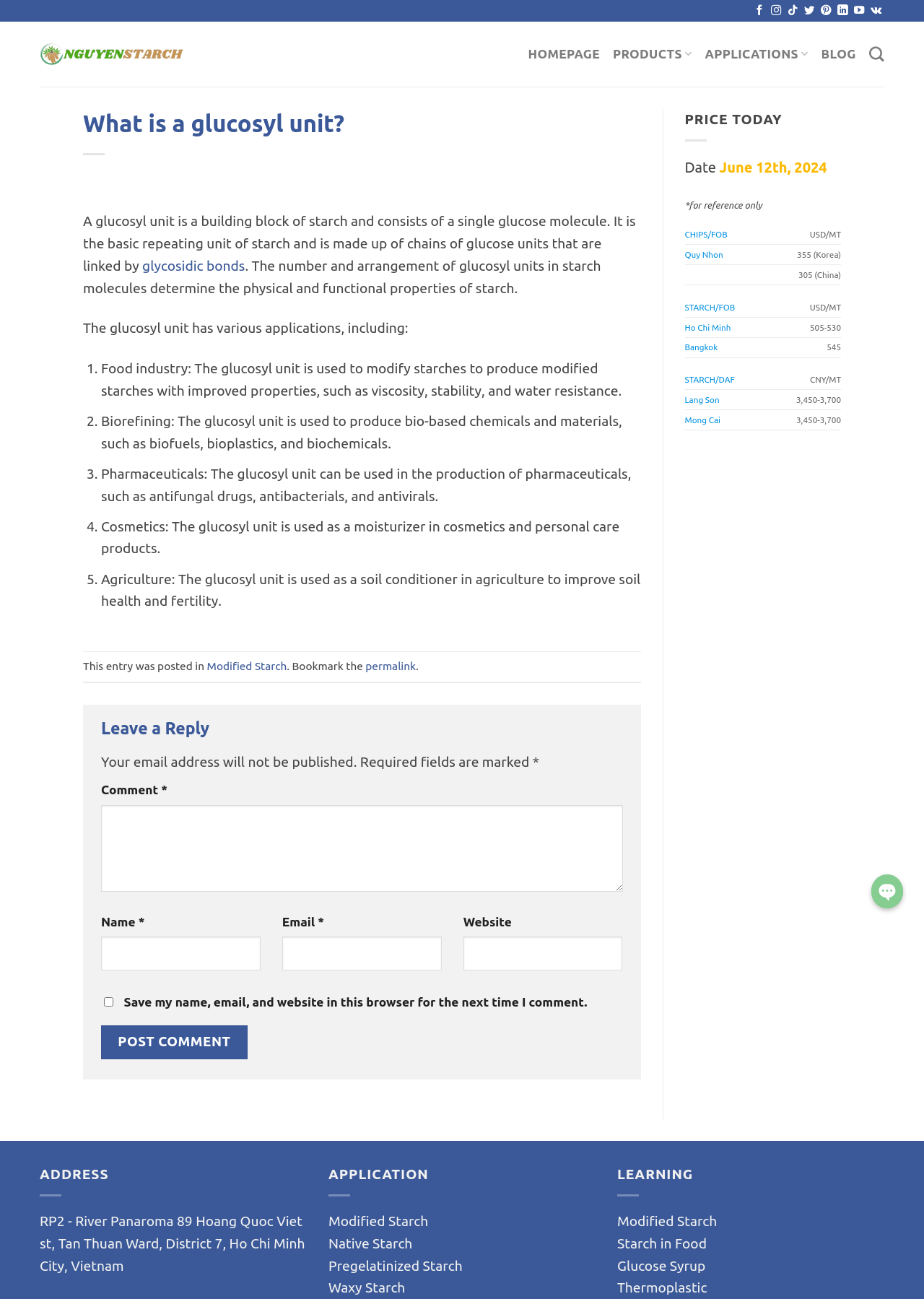Return the bounding box coordinates of the UI element that corresponds to this description: "parent_node: Name * name="author"". The coordinates must be given as four float numbers in the range of 0 and 1, [left, top, right, bottom].

[0.109, 0.721, 0.282, 0.747]